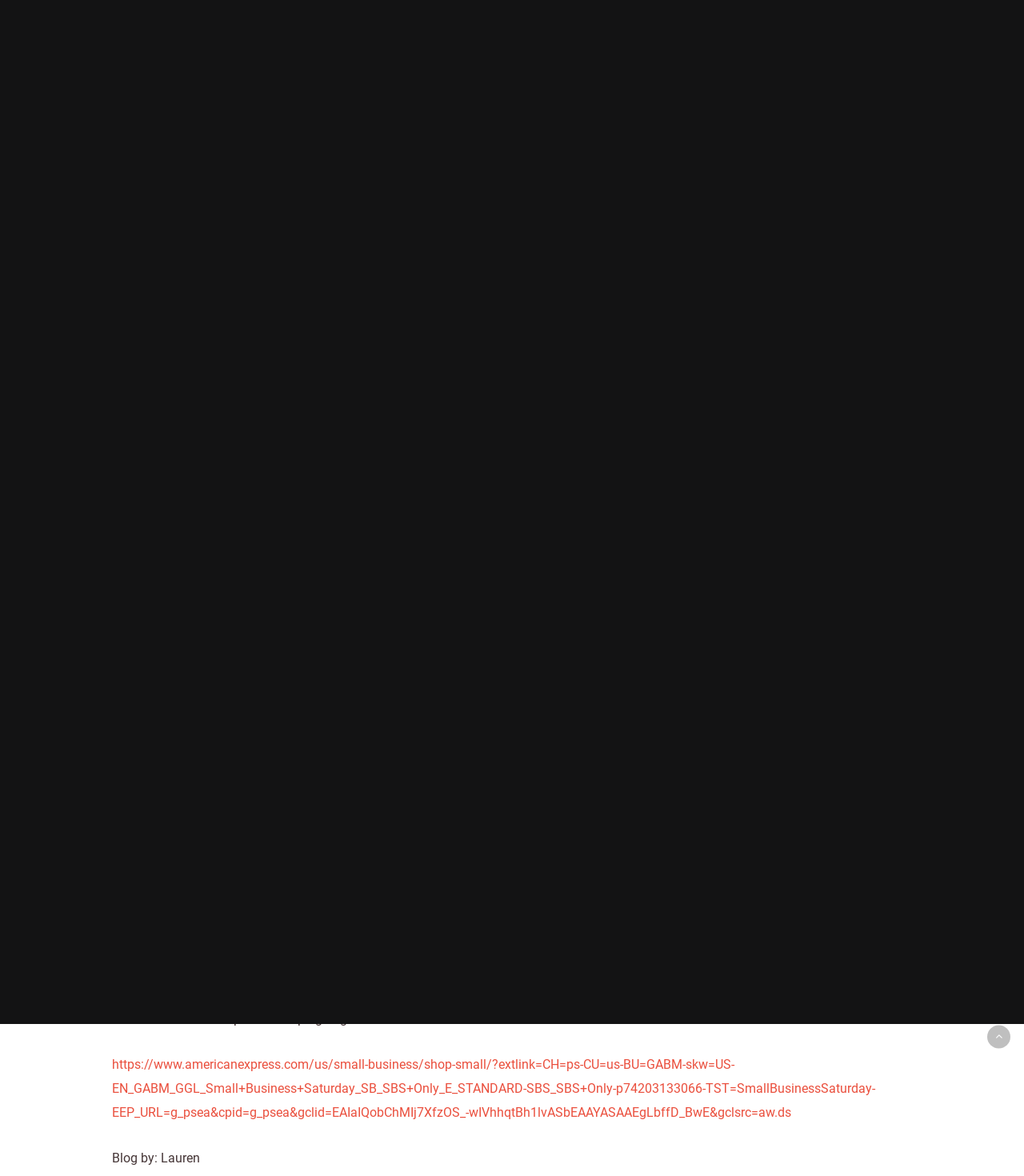Construct a comprehensive caption that outlines the webpage's structure and content.

The webpage is about The Root Salon, a locally owned small business, and its message of gratitude and appreciation to its customers on Thanksgiving and Small Business Saturday. 

At the top of the page, there are five social media links, including Facebook, YouTube, Instagram, Yelp, and a phone number to call the salon. 

Below the social media links, there is a large logo of The Root Salon, which is repeated three times. 

The main navigation menu is located below the logo, with links to Home, About, Services, Blog, Careers, Contact, and Book An Appointment. 

The main content of the page is a blog post titled "Happy Thanksgiving & Hello Small Business Saturday!" The post expresses gratitude to the salon's customers and highlights the importance of supporting locally owned small businesses. The text is divided into several paragraphs, with a few links to external websites, including Local First Arizona and American Express, which provide information on supporting small businesses. 

At the bottom of the page, there are two icons, one representing a heart and the other a paperclip. The blog post is attributed to Lauren.